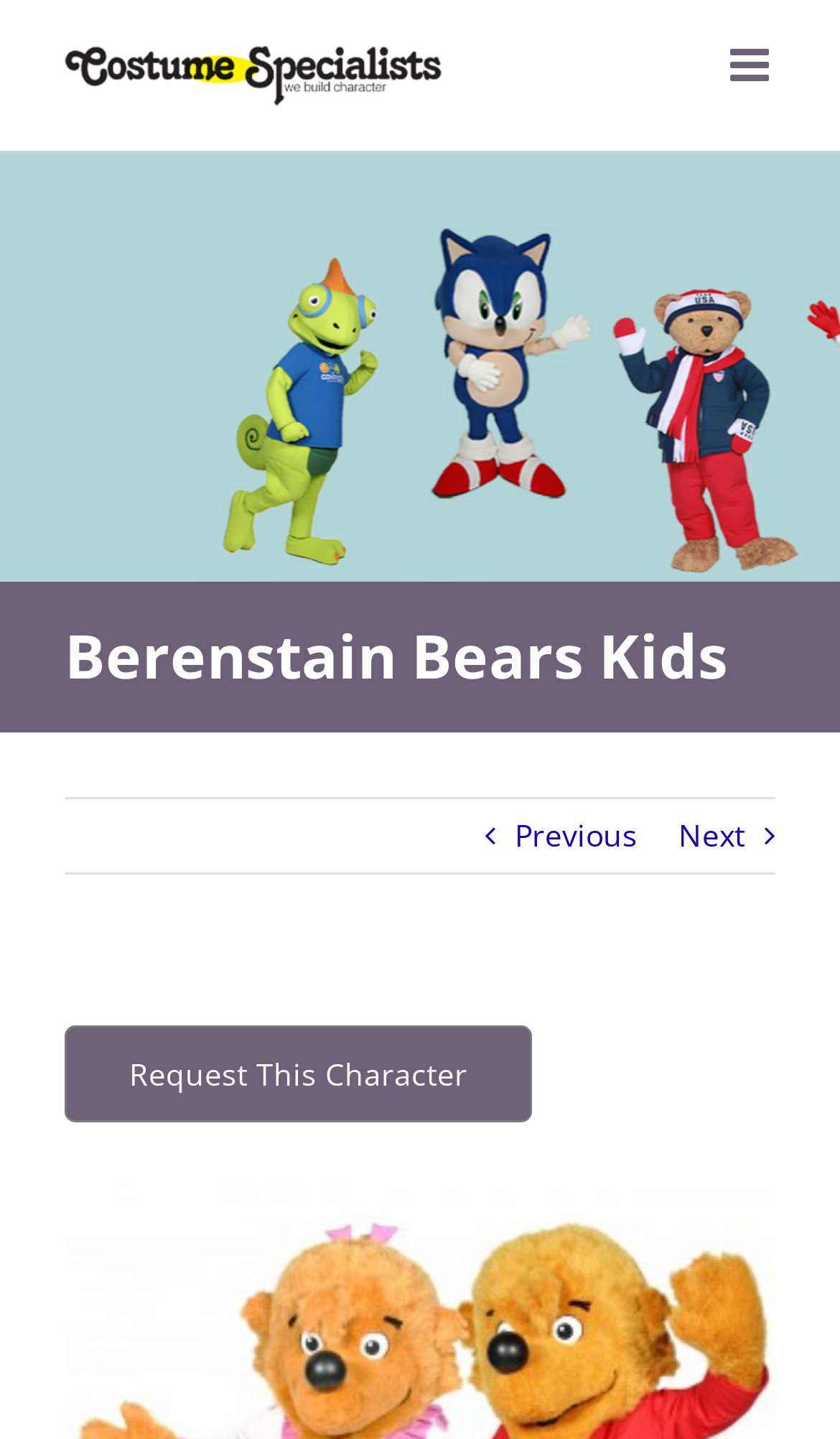What is the purpose of the 'Toggle mobile menu' button?
Provide an in-depth answer to the question, covering all aspects.

The 'Toggle mobile menu' button is likely used to open or close the mobile menu, as it is labeled as 'expanded: False' and has a control relationship with the 'mobile-menu-main-menu' element, indicating that it is used to toggle the visibility of the mobile menu.